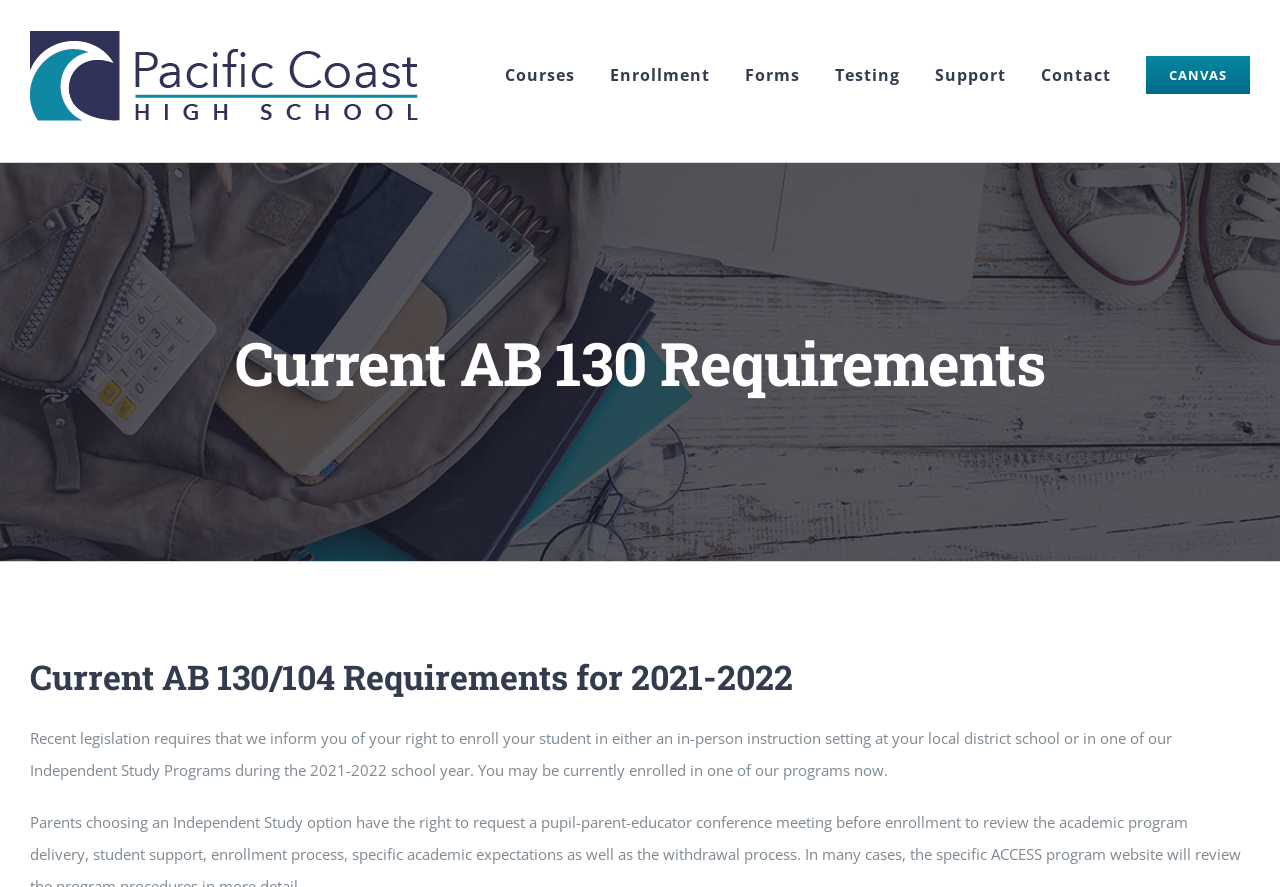What is the topic of the page?
Please give a detailed and thorough answer to the question, covering all relevant points.

I looked at the headings on the page and found that the main heading is 'Current AB 130 Requirements' and the subheading is 'Current AB 130/104 Requirements for 2021-2022'. This suggests that the topic of the page is related to AB 130 Requirements.